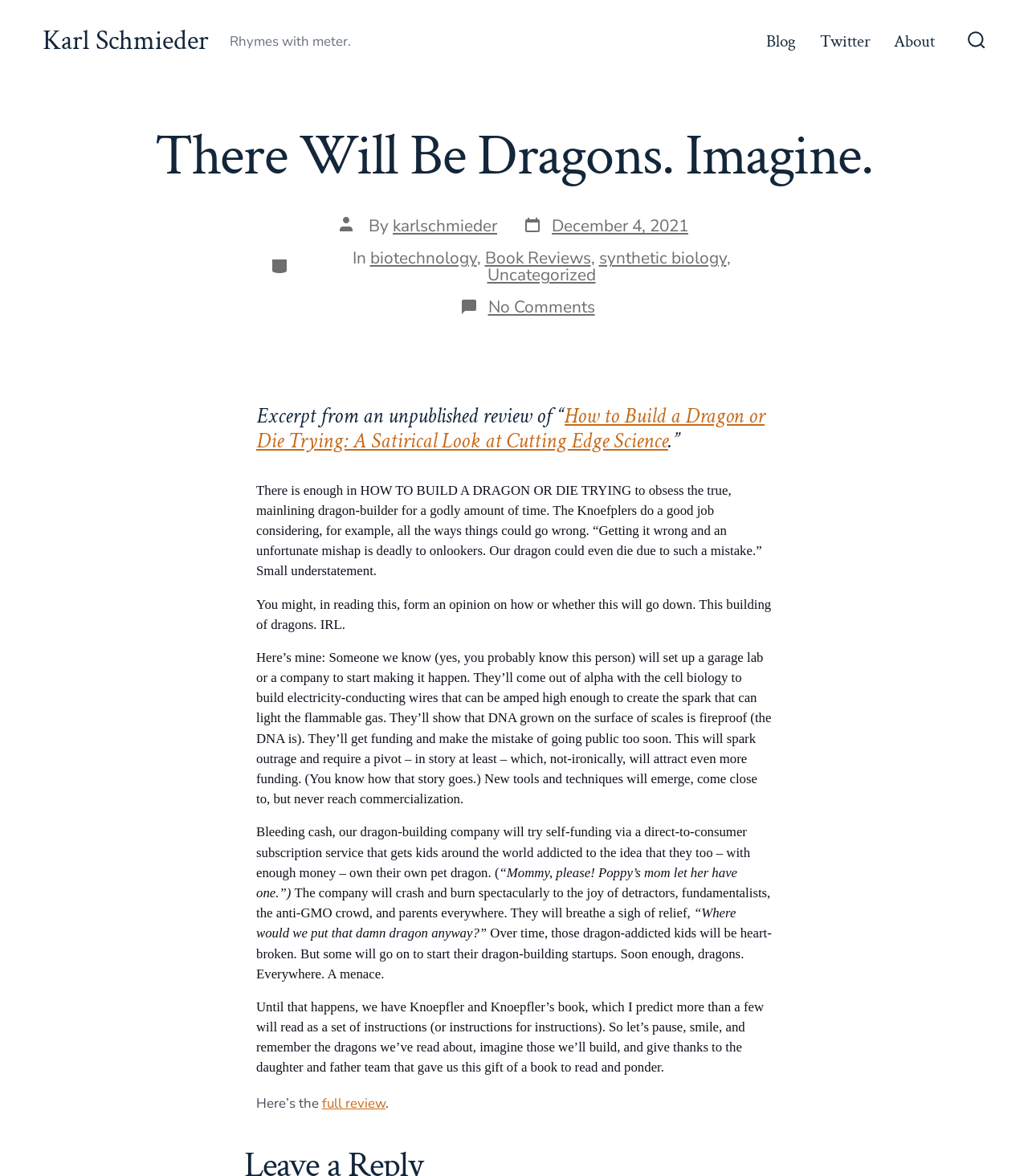Extract the bounding box coordinates for the described element: "Search Toggle". The coordinates should be represented as four float numbers between 0 and 1: [left, top, right, bottom].

[0.932, 0.018, 0.968, 0.053]